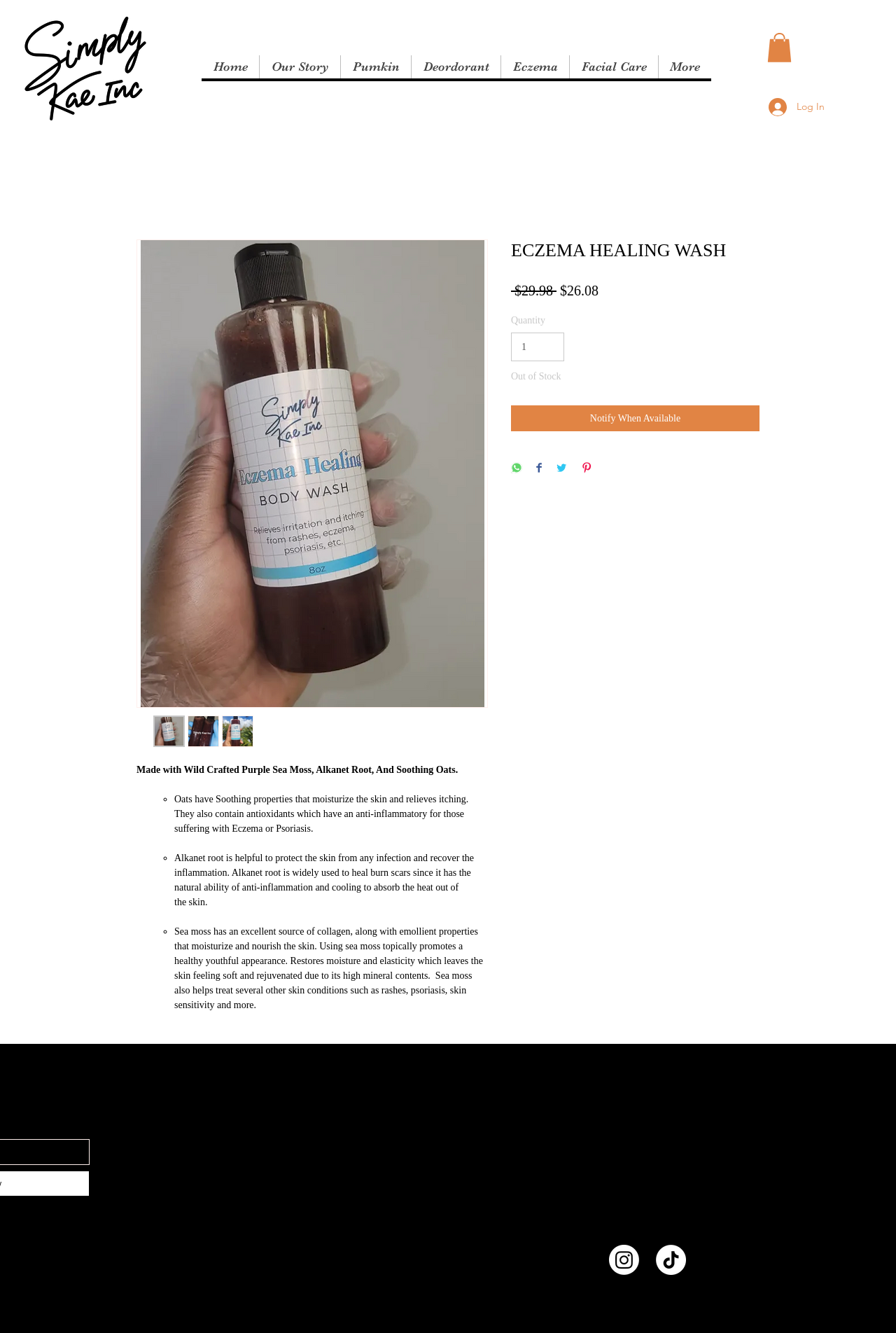Please determine the bounding box coordinates of the clickable area required to carry out the following instruction: "Click the Instagram link". The coordinates must be four float numbers between 0 and 1, represented as [left, top, right, bottom].

[0.68, 0.934, 0.713, 0.956]